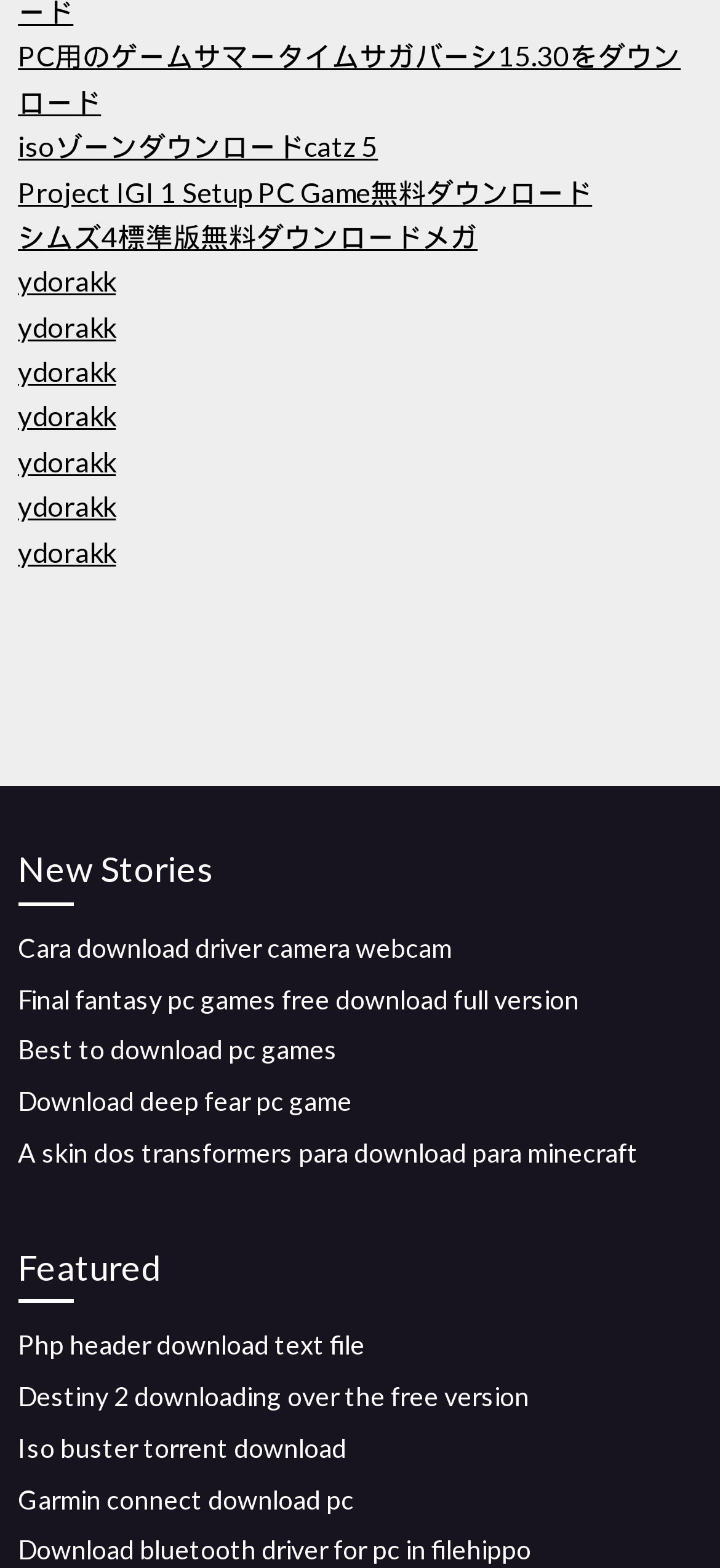Pinpoint the bounding box coordinates of the element you need to click to execute the following instruction: "Download Final Fantasy PC game". The bounding box should be represented by four float numbers between 0 and 1, in the format [left, top, right, bottom].

[0.025, 0.627, 0.804, 0.647]